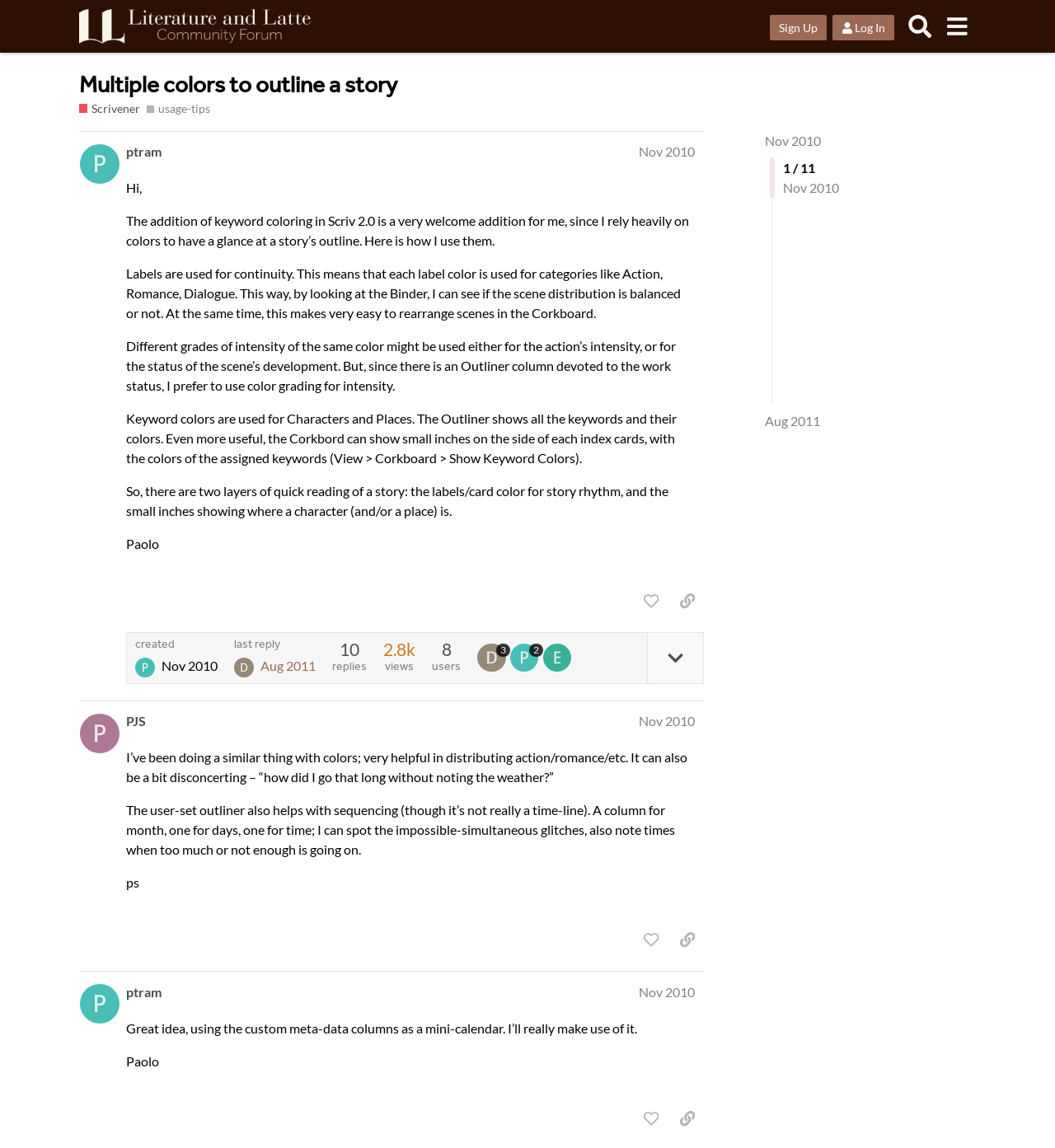Summarize the contents and layout of the webpage in detail.

This webpage is a forum discussion on the topic of using colors to outline a story in Scrivener, a writing software. At the top of the page, there is a header section with a logo and navigation buttons, including "Sign Up", "Log In", "Search", and a menu button. Below the header, there is a heading that reads "Multiple colors to outline a story - Scrivener - Literature & Latte Forums".

The main content of the page is divided into two sections, each representing a post by a different user. The first post, by user "ptram", discusses how they use colors to label different elements of their story, such as action, romance, and dialogue, to help with continuity and scene distribution. The post also explains how they use keyword colors to represent characters and places. The text is divided into several paragraphs, with some sentences highlighted in bold.

Below the first post, there are several buttons, including "like this post", "copy a link to this post to clipboard", and a button with an image. There is also some metadata, including the date and time the post was created, the number of replies and views, and a list of users who have interacted with the post.

The second post, by user "PJS", responds to the first post and shares a similar experience of using colors to distribute action and romance in their story. The post also mentions using the outliner to sequence events and spot inconsistencies. The format of the second post is similar to the first, with several paragraphs of text and buttons for interacting with the post.

Throughout the page, there are several images, including icons for the navigation buttons and images representing users. The overall layout is organized and easy to follow, with clear headings and concise text.